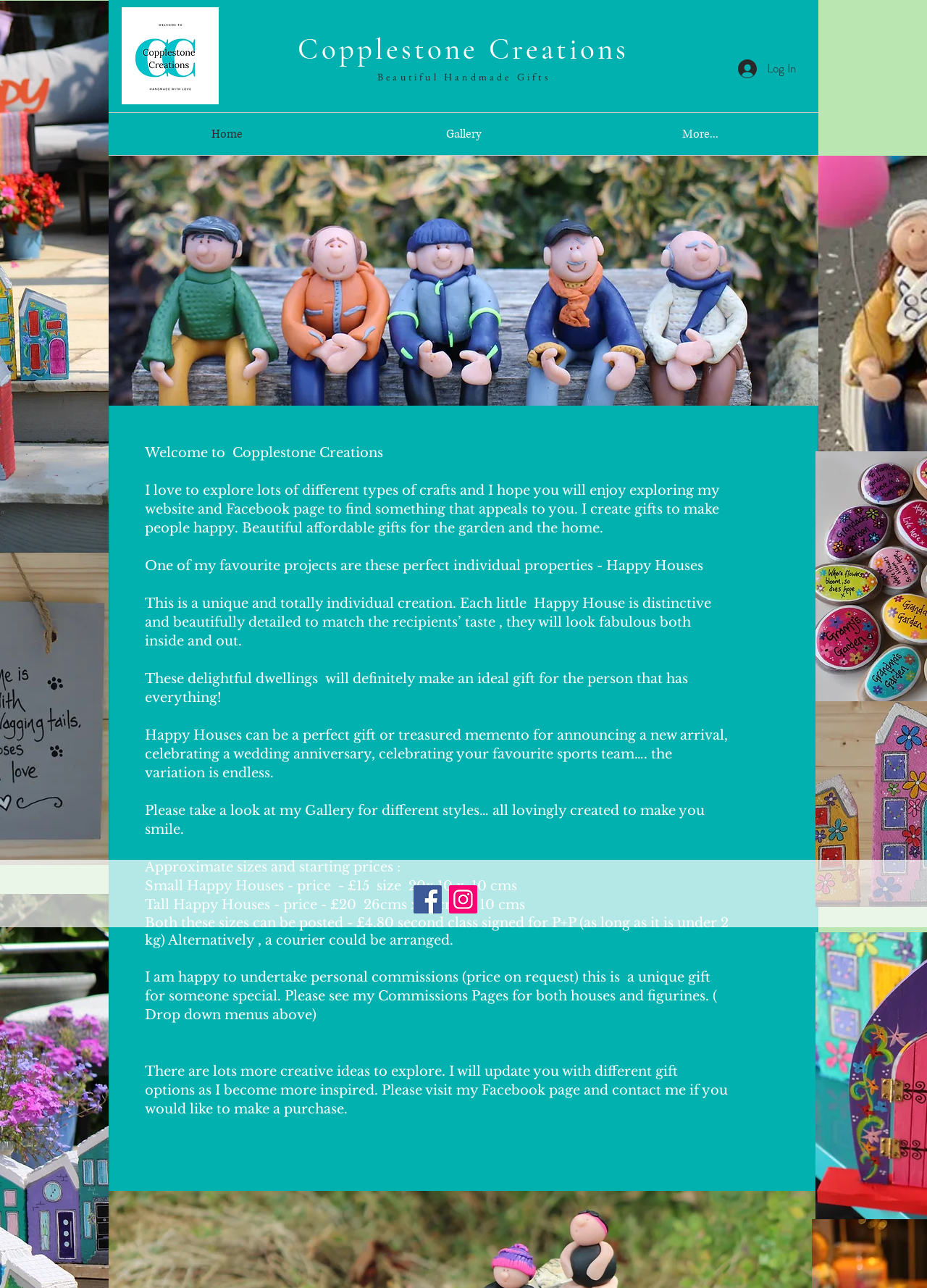Identify the bounding box coordinates necessary to click and complete the given instruction: "Click the 'Log In' button".

[0.785, 0.043, 0.87, 0.064]